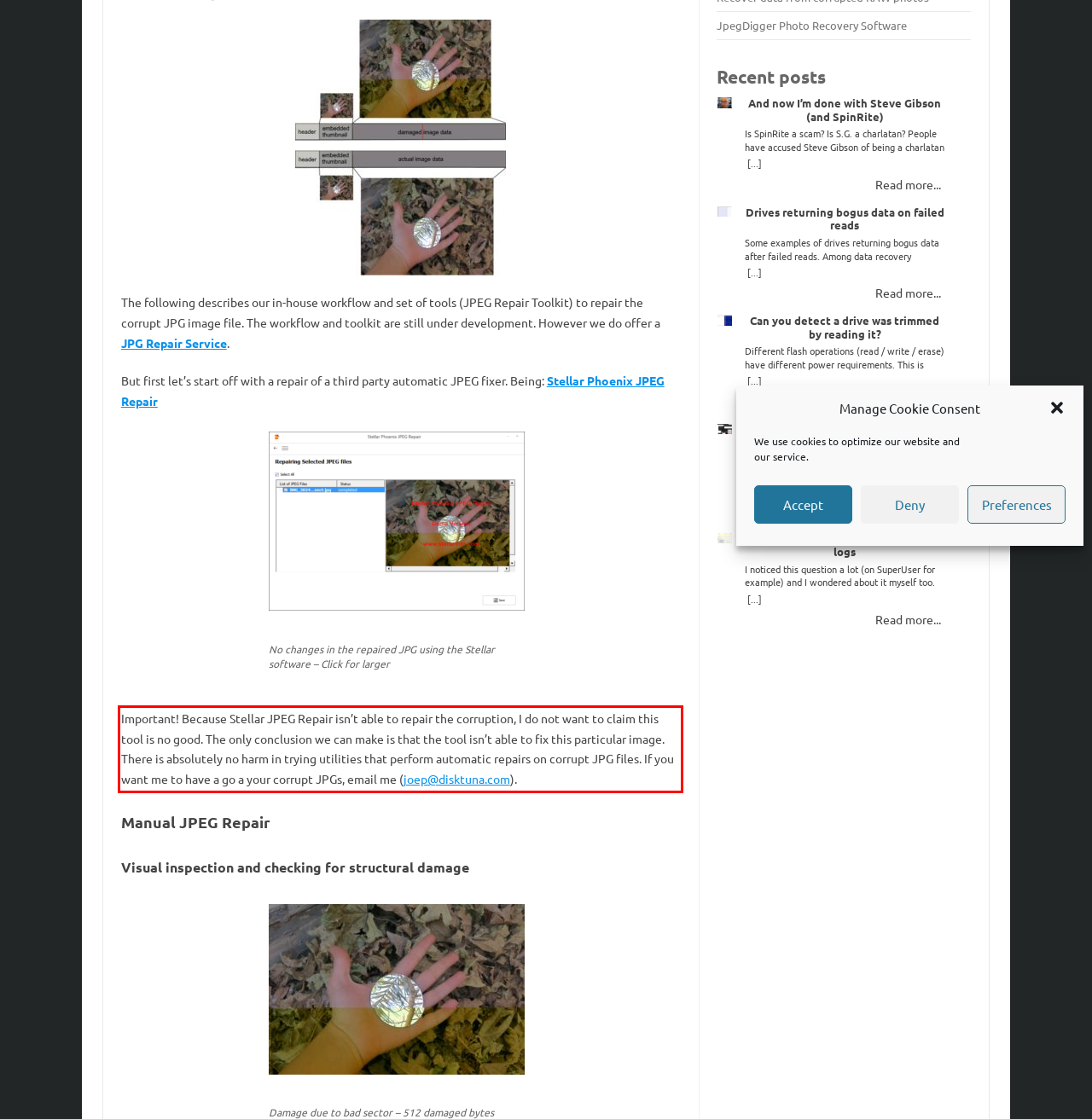Within the screenshot of a webpage, identify the red bounding box and perform OCR to capture the text content it contains.

Important! Because Stellar JPEG Repair isn’t able to repair the corruption, I do not want to claim this tool is no good. The only conclusion we can make is that the tool isn’t able to fix this particular image. There is absolutely no harm in trying utilities that perform automatic repairs on corrupt JPG files. If you want me to have a go a your corrupt JPGs, email me (joep@disktuna.com).